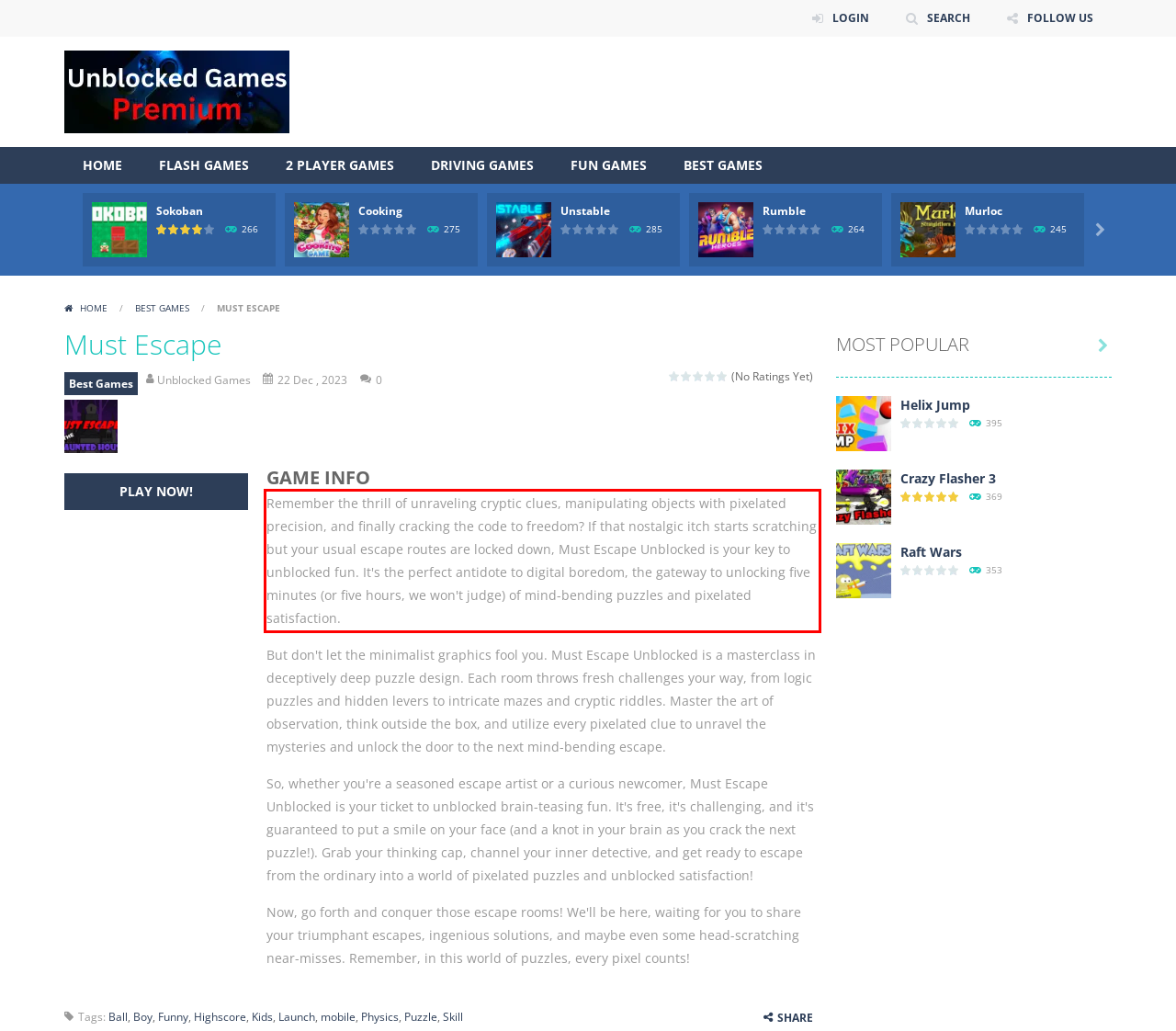Analyze the red bounding box in the provided webpage screenshot and generate the text content contained within.

Remember the thrill of unraveling cryptic clues, manipulating objects with pixelated precision, and finally cracking the code to freedom? If that nostalgic itch starts scratching but your usual escape routes are locked down, Must Escape Unblocked is your key to unblocked fun. It's the perfect antidote to digital boredom, the gateway to unlocking five minutes (or five hours, we won't judge) of mind-bending puzzles and pixelated satisfaction.